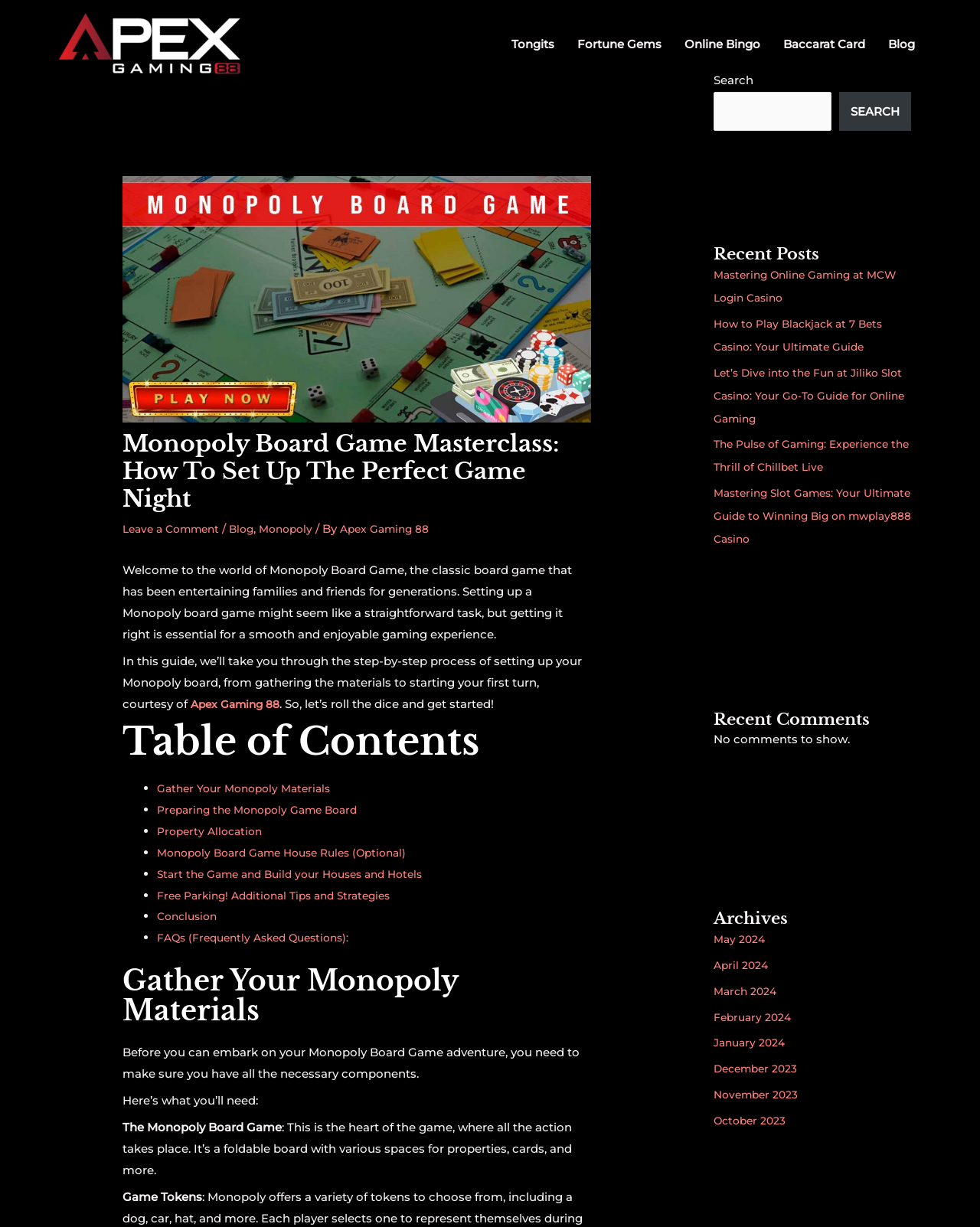Please locate the bounding box coordinates of the element that should be clicked to complete the given instruction: "Search for something".

[0.728, 0.075, 0.848, 0.107]